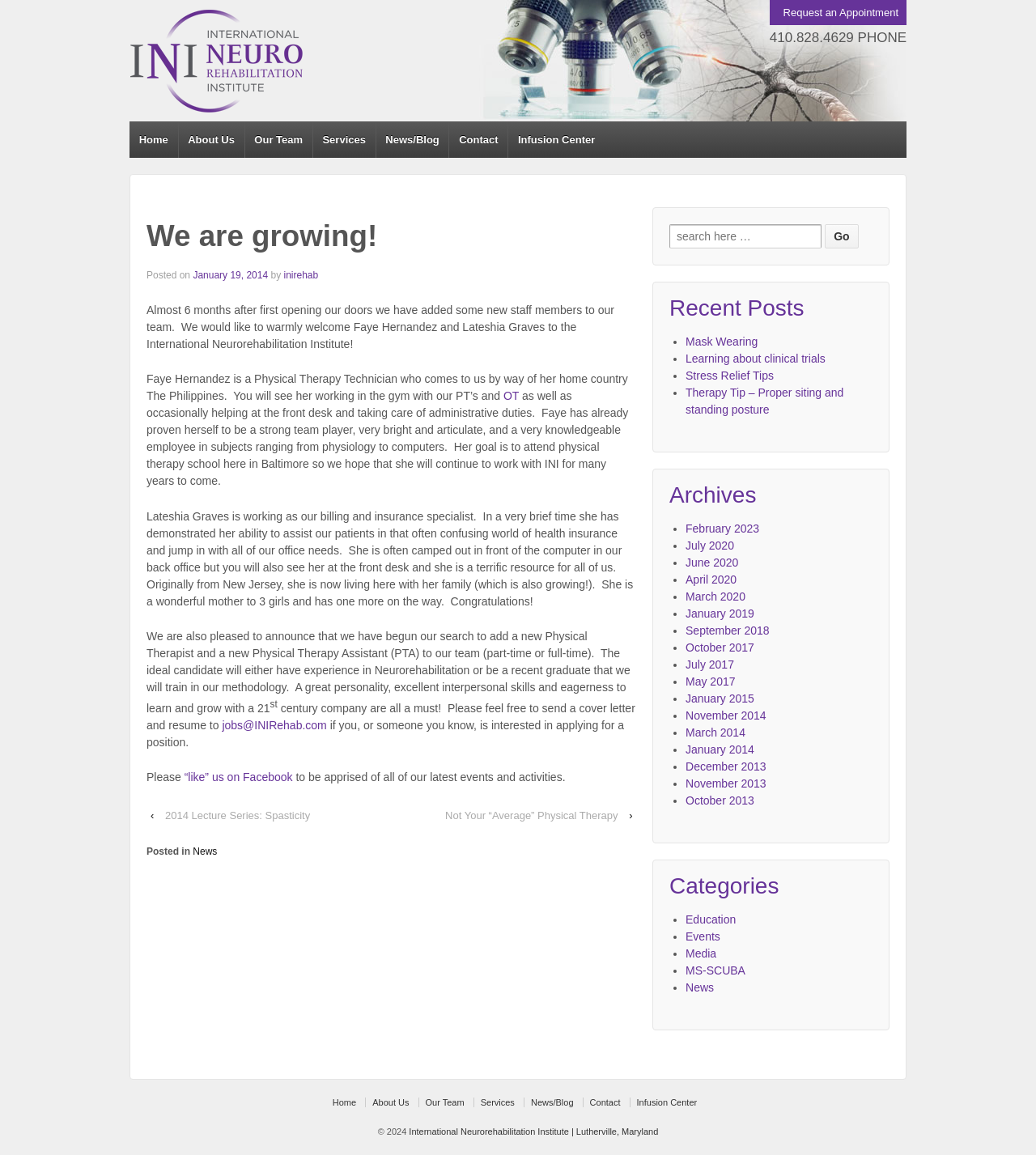How can someone apply for a position? Please answer the question using a single word or phrase based on the image.

Send a cover letter and resume to jobs@INIRehab.com